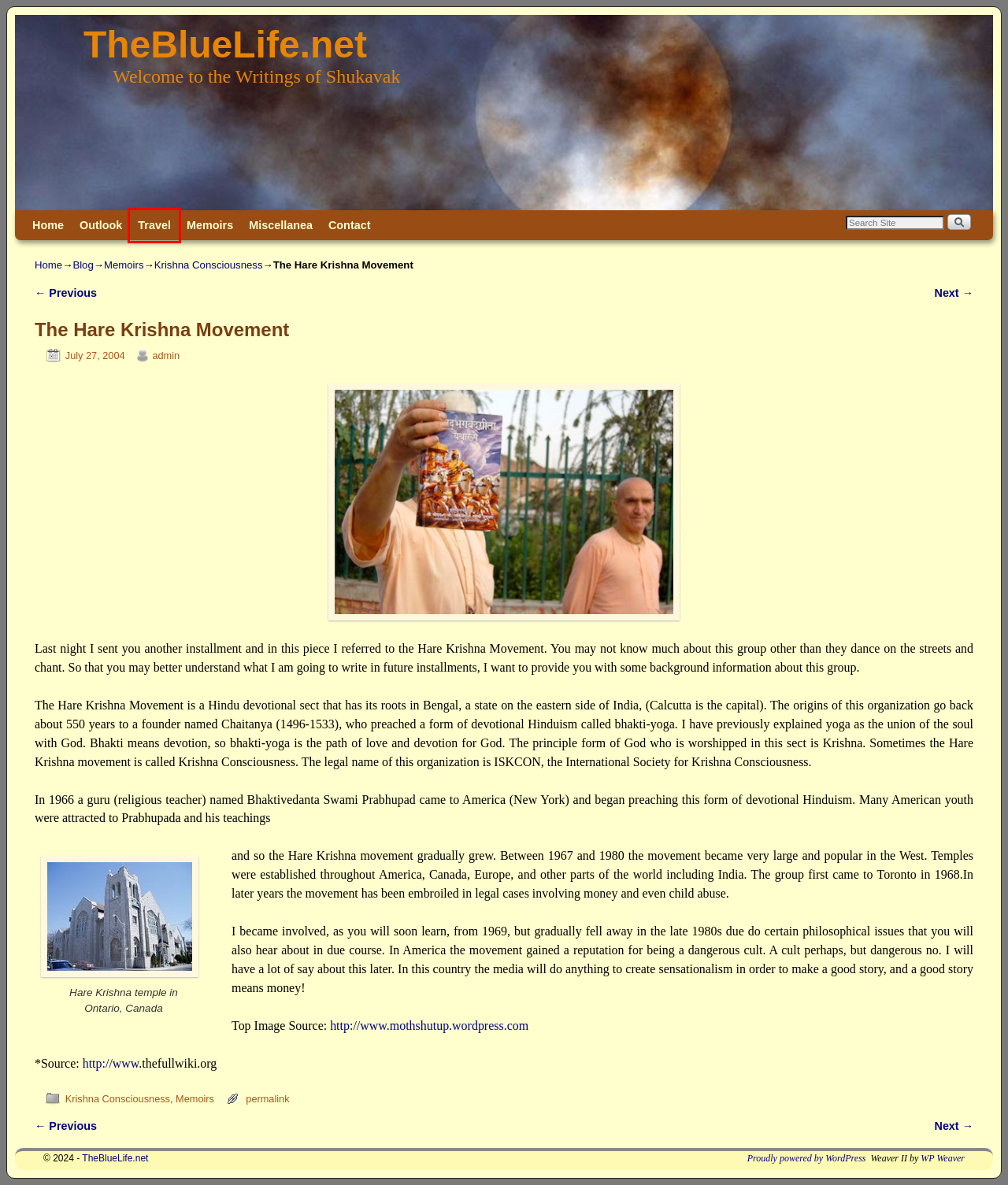Given a screenshot of a webpage with a red bounding box highlighting a UI element, determine which webpage description best matches the new webpage that appears after clicking the highlighted element. Here are the candidates:
A. Outlook | TheBlueLife.net
B. Miscellanea | TheBlueLife.net
C. Krishna Consciousness | TheBlueLife.net
D. Travel | TheBlueLife.net
E. TheBlueLife.net
F. admin | TheBlueLife.net
G. Desert Heat | TheBlueLife.net
H. Memoirs | TheBlueLife.net

D